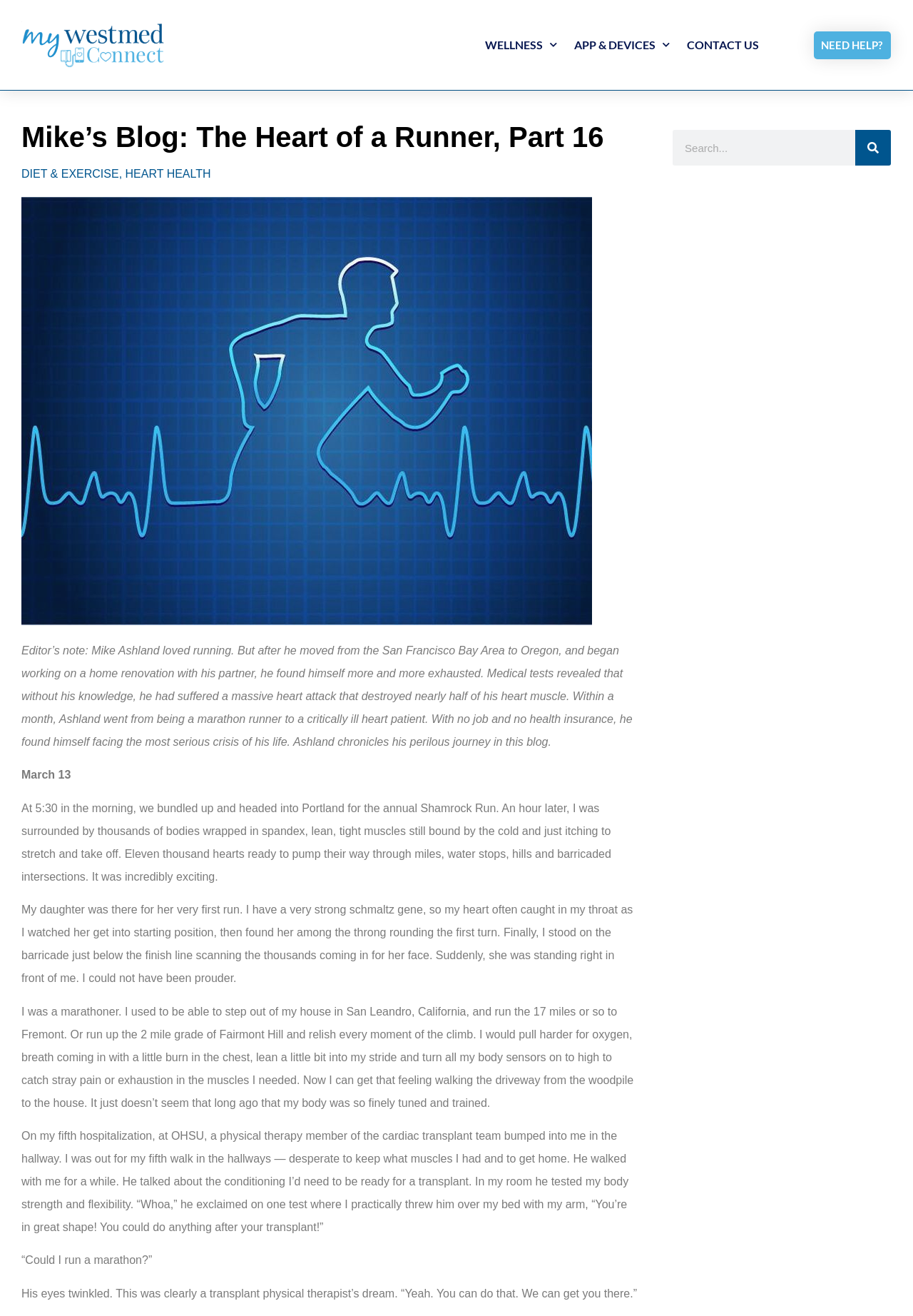Locate and extract the text of the main heading on the webpage.

Mike’s Blog: The Heart of a Runner, Part 16